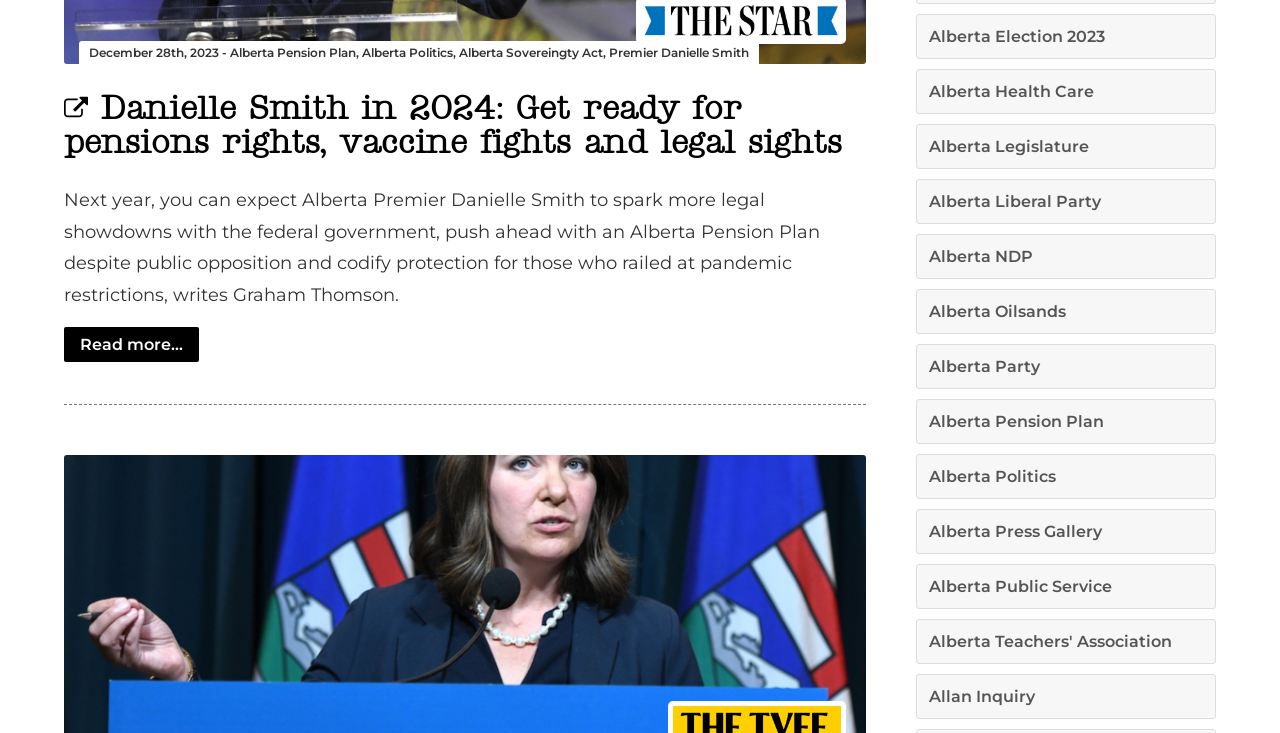Using the format (top-left x, top-left y, bottom-right x, bottom-right y), and given the element description, identify the bounding box coordinates within the screenshot: contemporary armchair Apollofabricleatherpolished aluminum

None